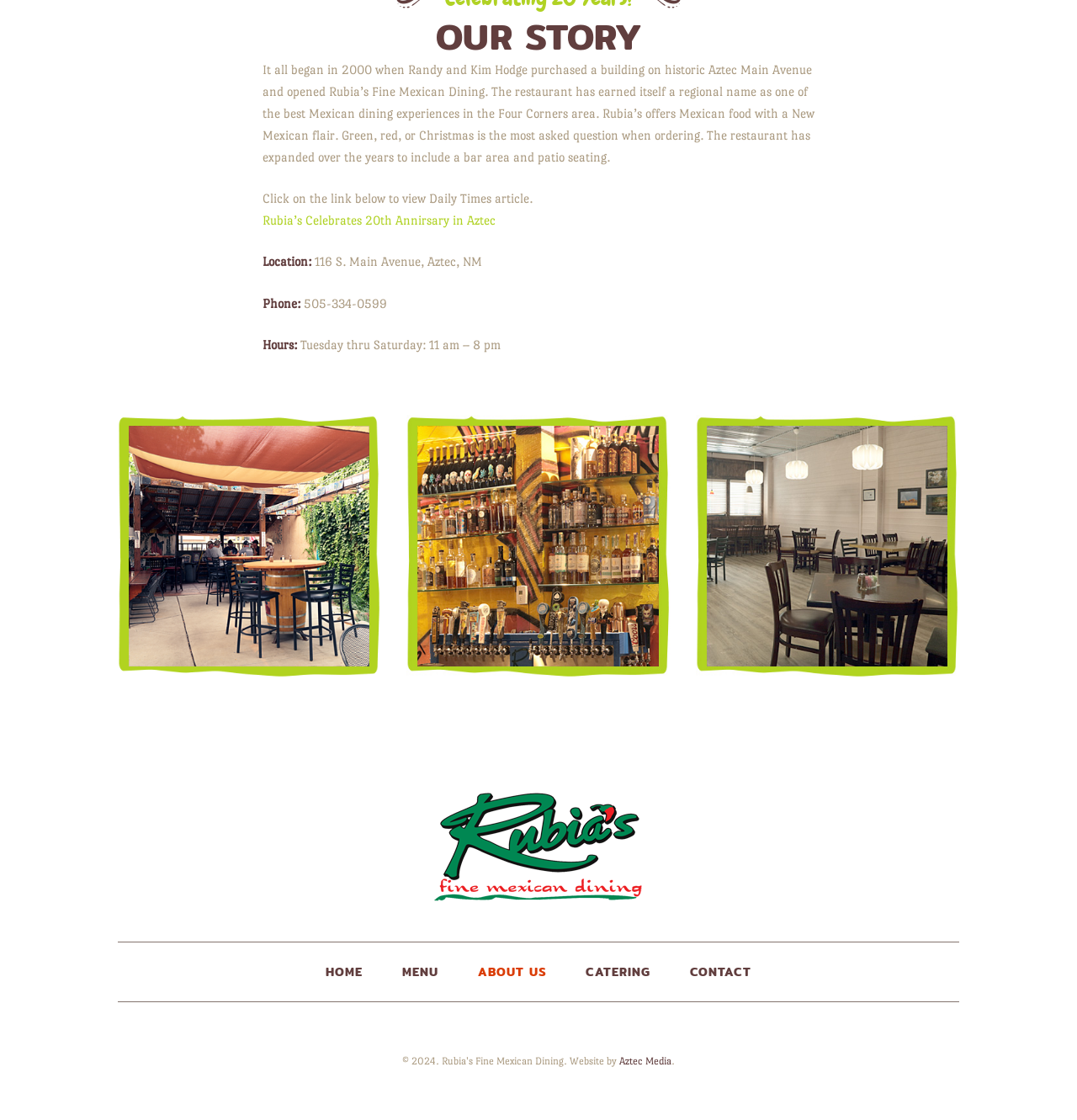Calculate the bounding box coordinates for the UI element based on the following description: "Aztec Media". Ensure the coordinates are four float numbers between 0 and 1, i.e., [left, top, right, bottom].

[0.575, 0.942, 0.623, 0.953]